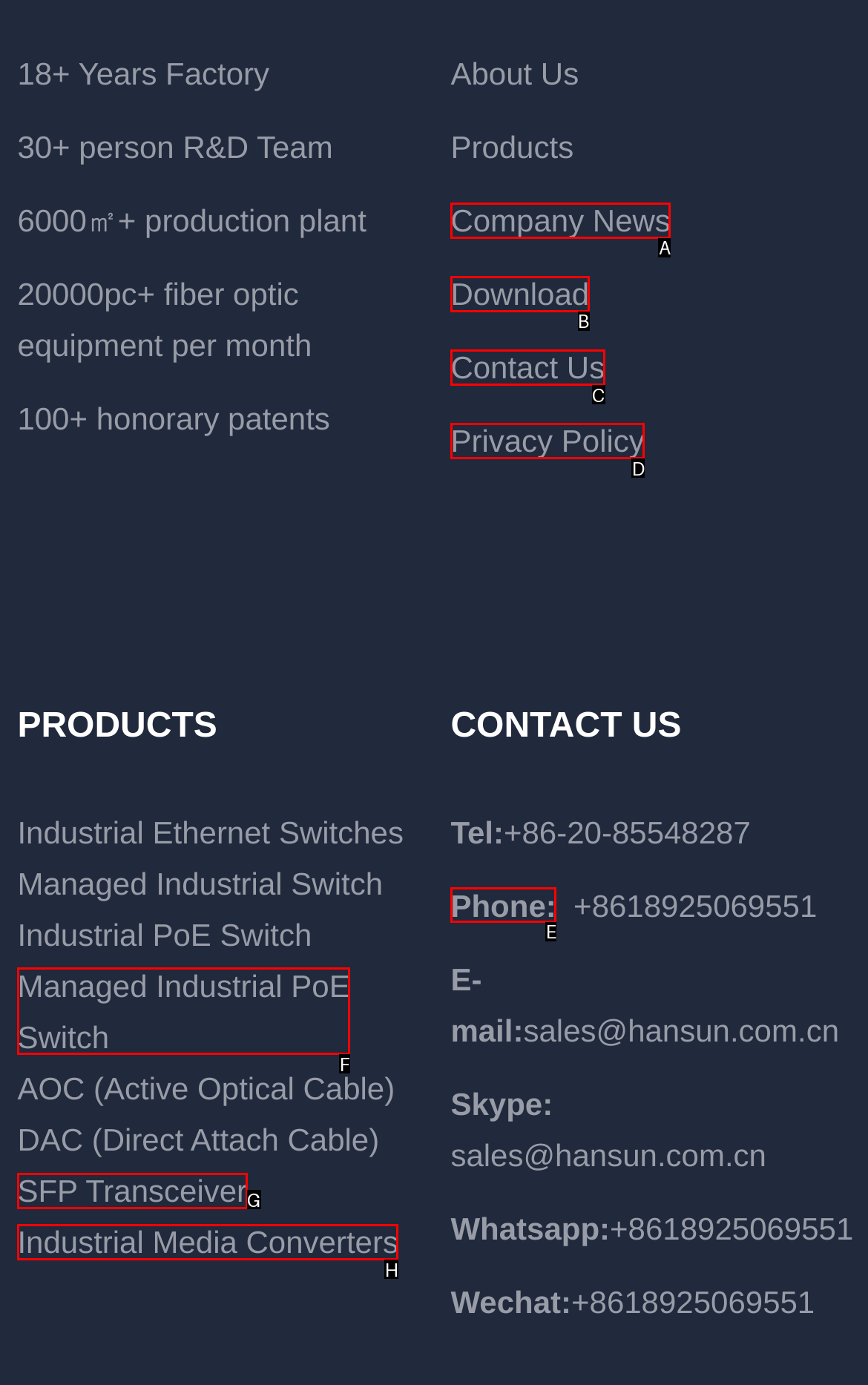Select the appropriate bounding box to fulfill the task: Contact via phone Respond with the corresponding letter from the choices provided.

E